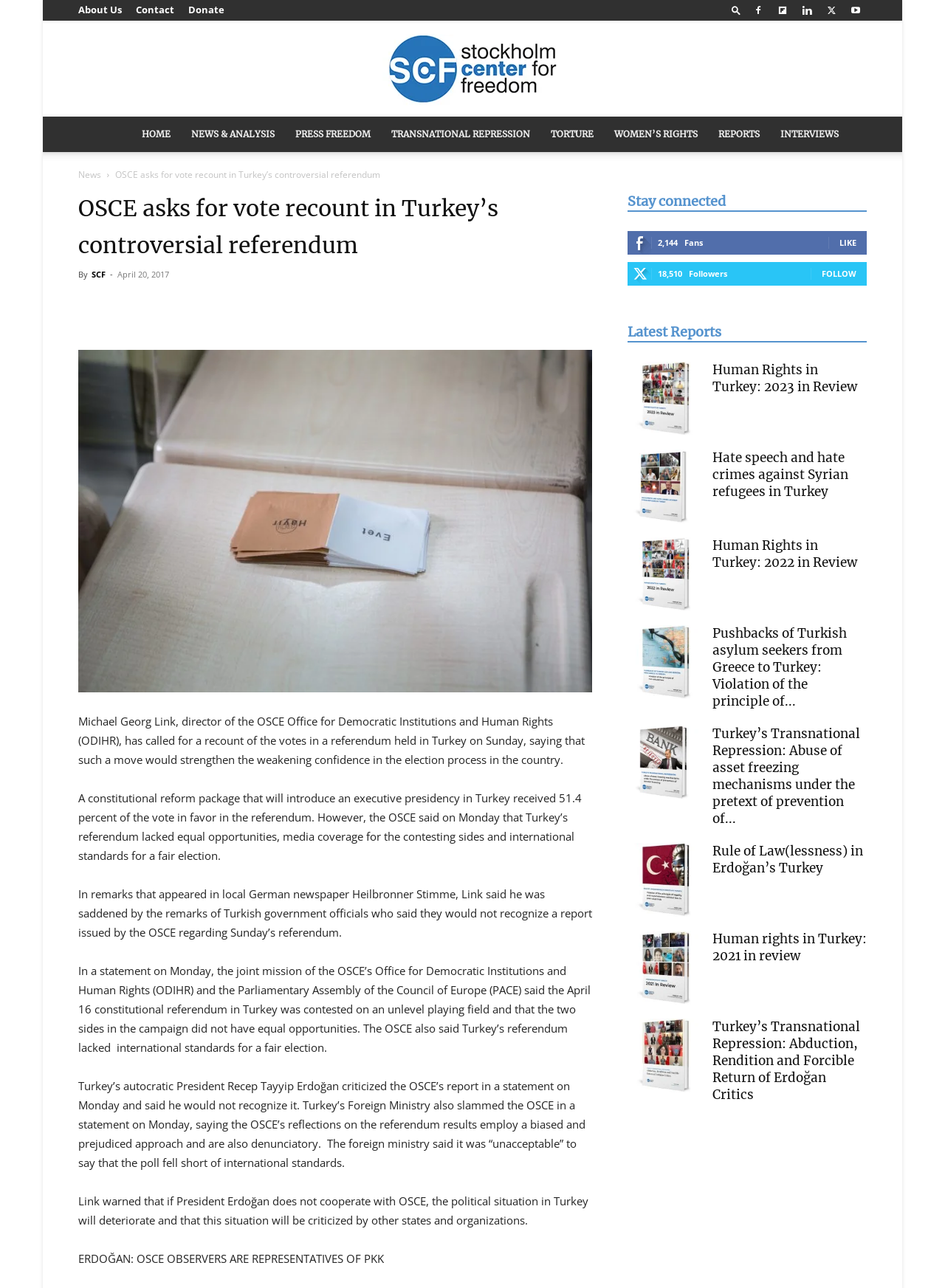Specify the bounding box coordinates (top-left x, top-left y, bottom-right x, bottom-right y) of the UI element in the screenshot that matches this description: PRESS FREEDOM

[0.302, 0.091, 0.403, 0.118]